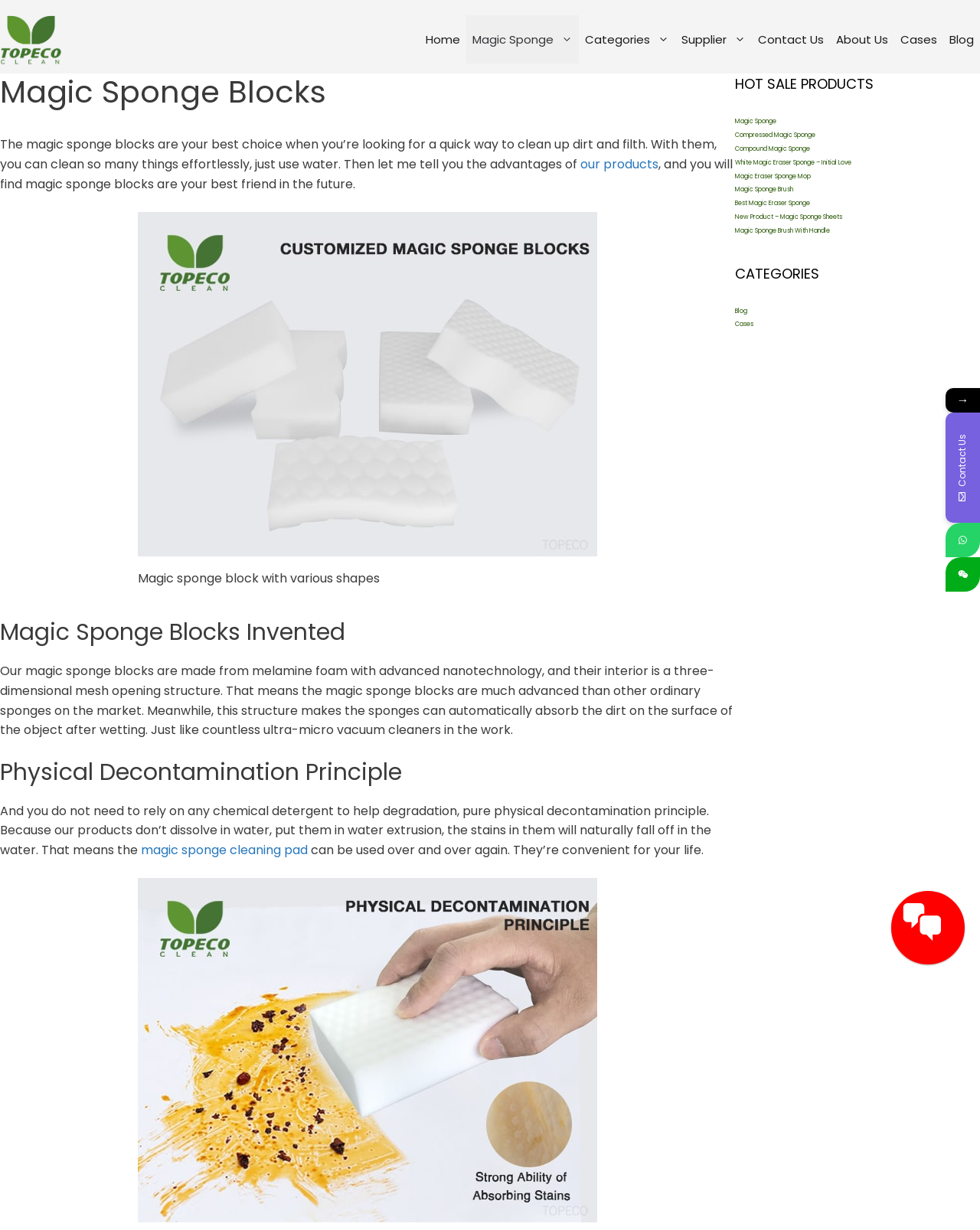What is the structure of Magic Sponge Blocks?
Provide a well-explained and detailed answer to the question.

The webpage explains that the interior of Magic Sponge Blocks is a three-dimensional mesh opening structure, which allows them to automatically absorb dirt on the surface of an object after wetting. This structure makes Magic Sponge Blocks more advanced than ordinary sponges.